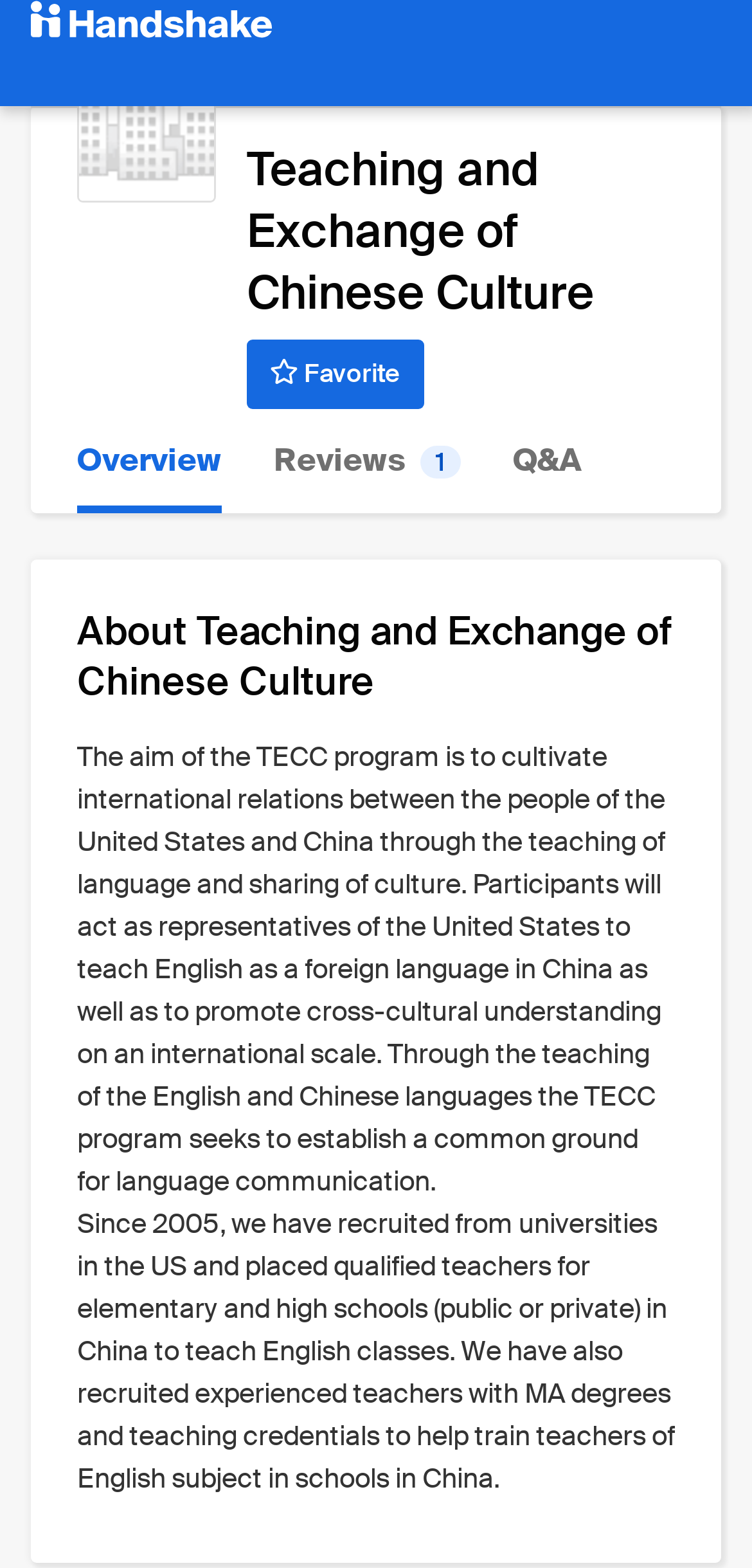Please determine the primary heading and provide its text.

Teaching and Exchange of Chinese Culture